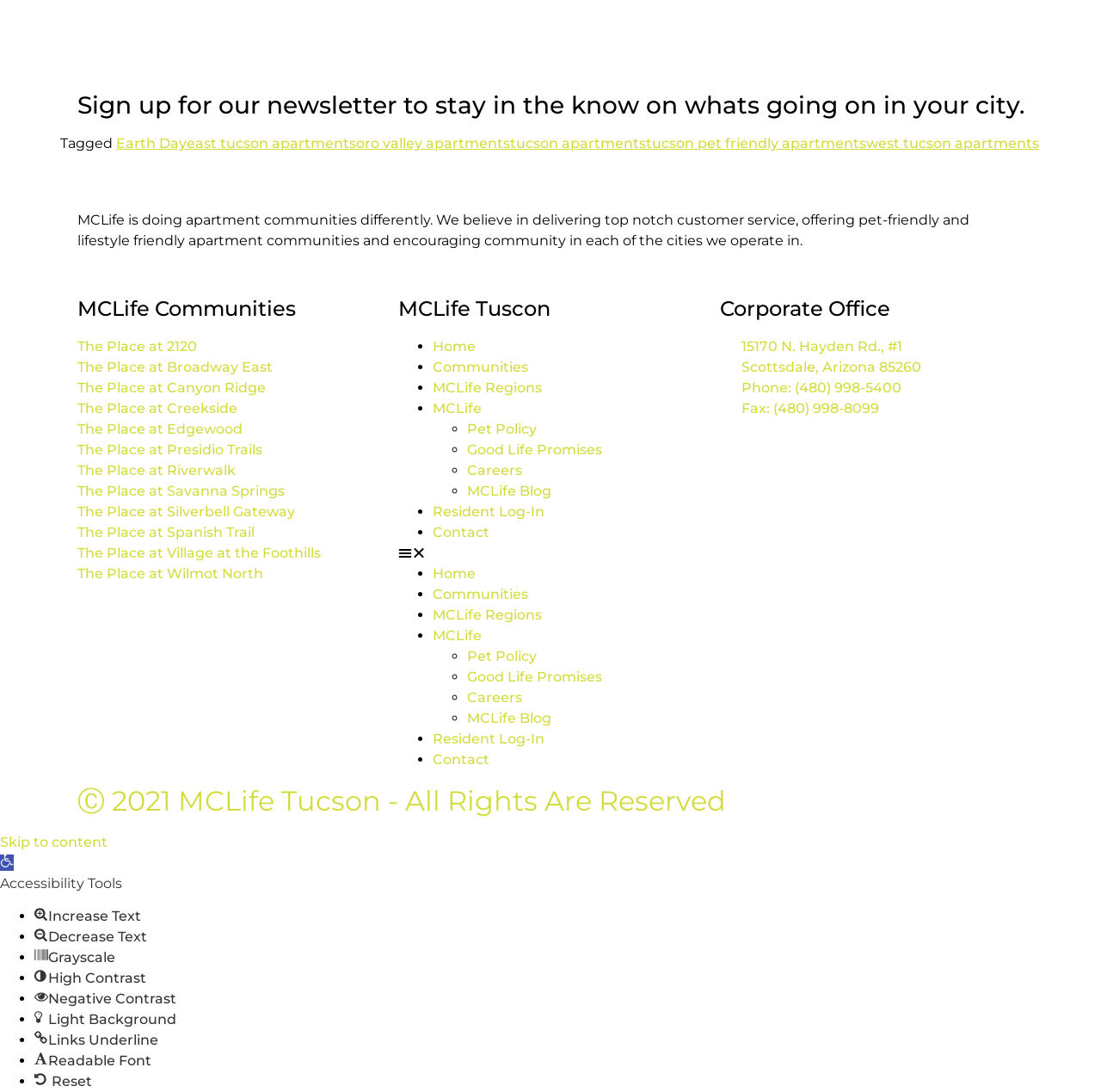Please predict the bounding box coordinates of the element's region where a click is necessary to complete the following instruction: "Click HOME". The coordinates should be represented by four float numbers between 0 and 1, i.e., [left, top, right, bottom].

None